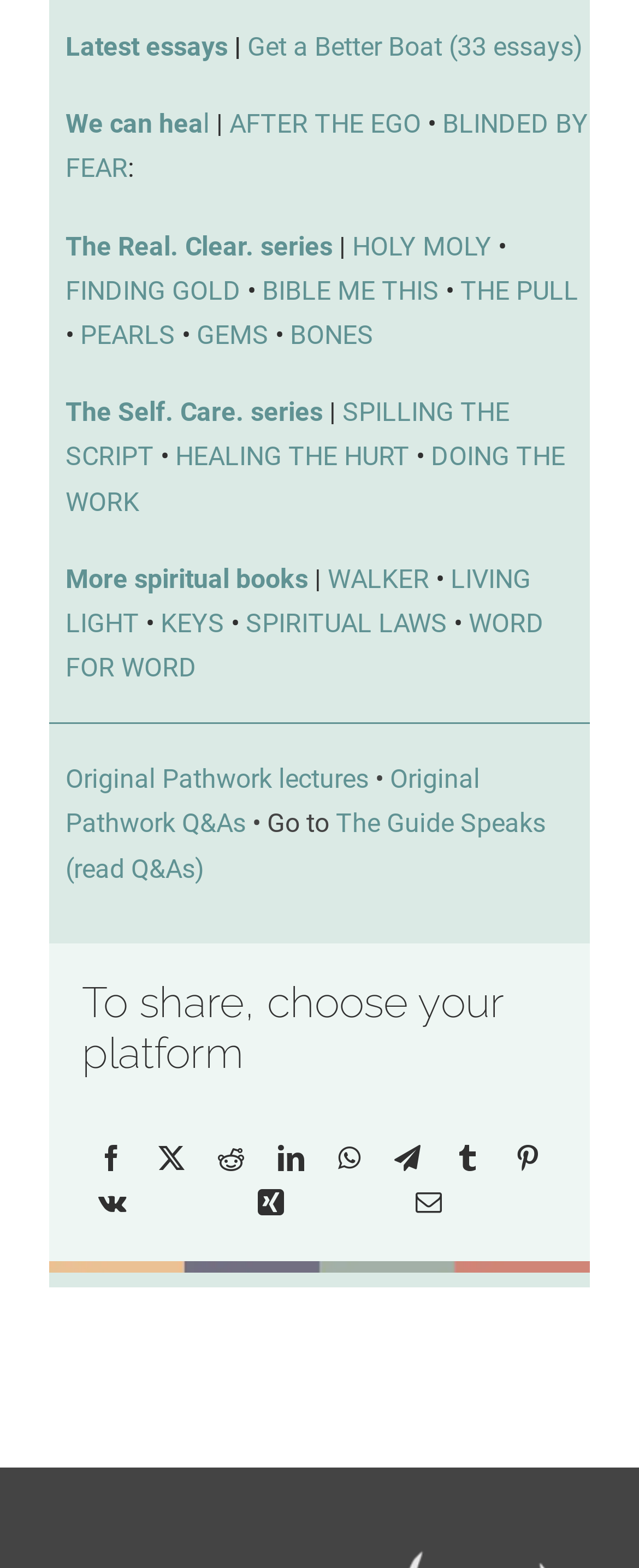Please identify the bounding box coordinates of the clickable element to fulfill the following instruction: "Visit 'We can heal'". The coordinates should be four float numbers between 0 and 1, i.e., [left, top, right, bottom].

[0.103, 0.069, 0.328, 0.089]